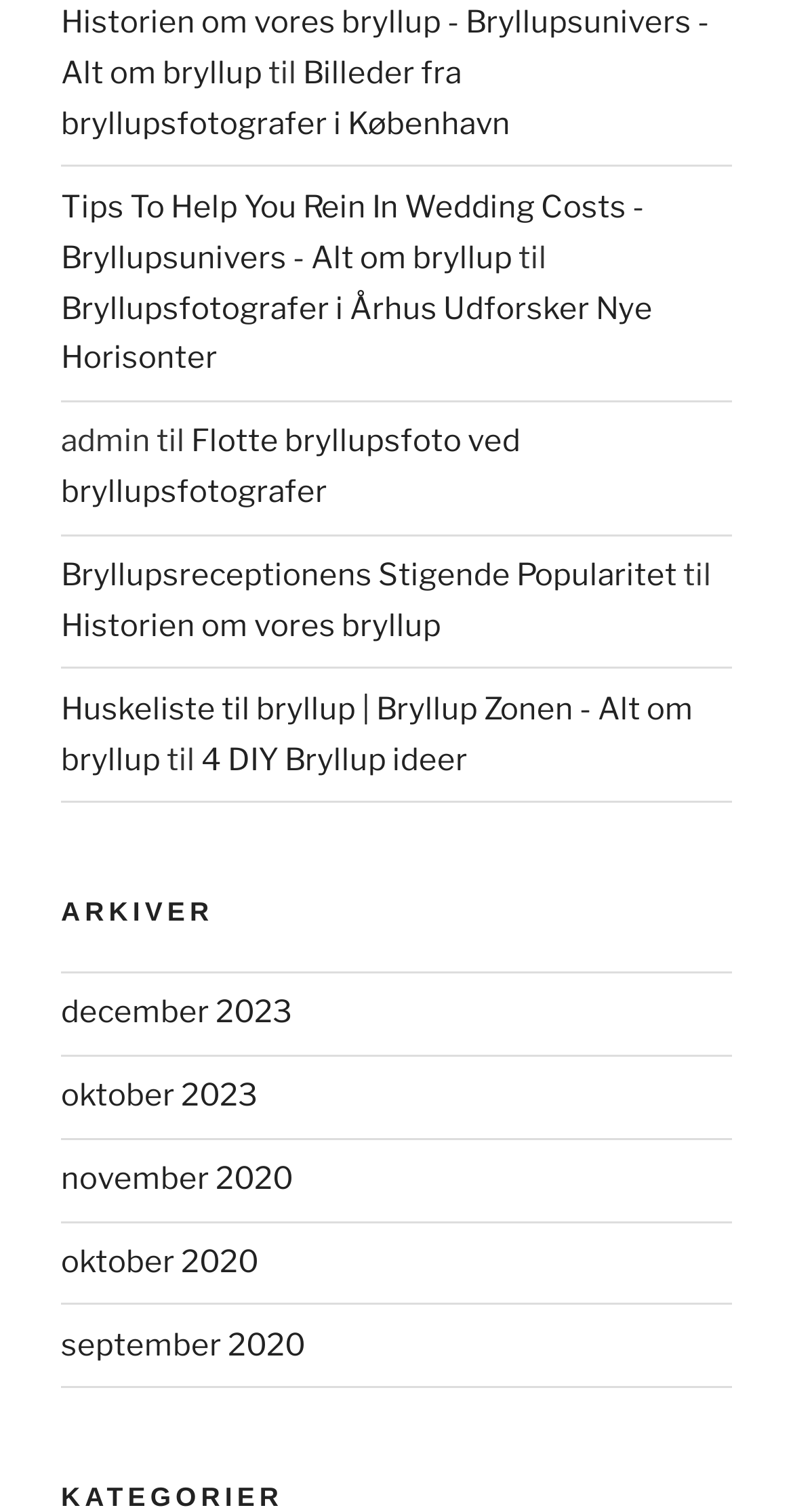Determine the bounding box for the UI element described here: "Bryllupsreceptionens Stigende Popularitet".

[0.077, 0.368, 0.854, 0.393]